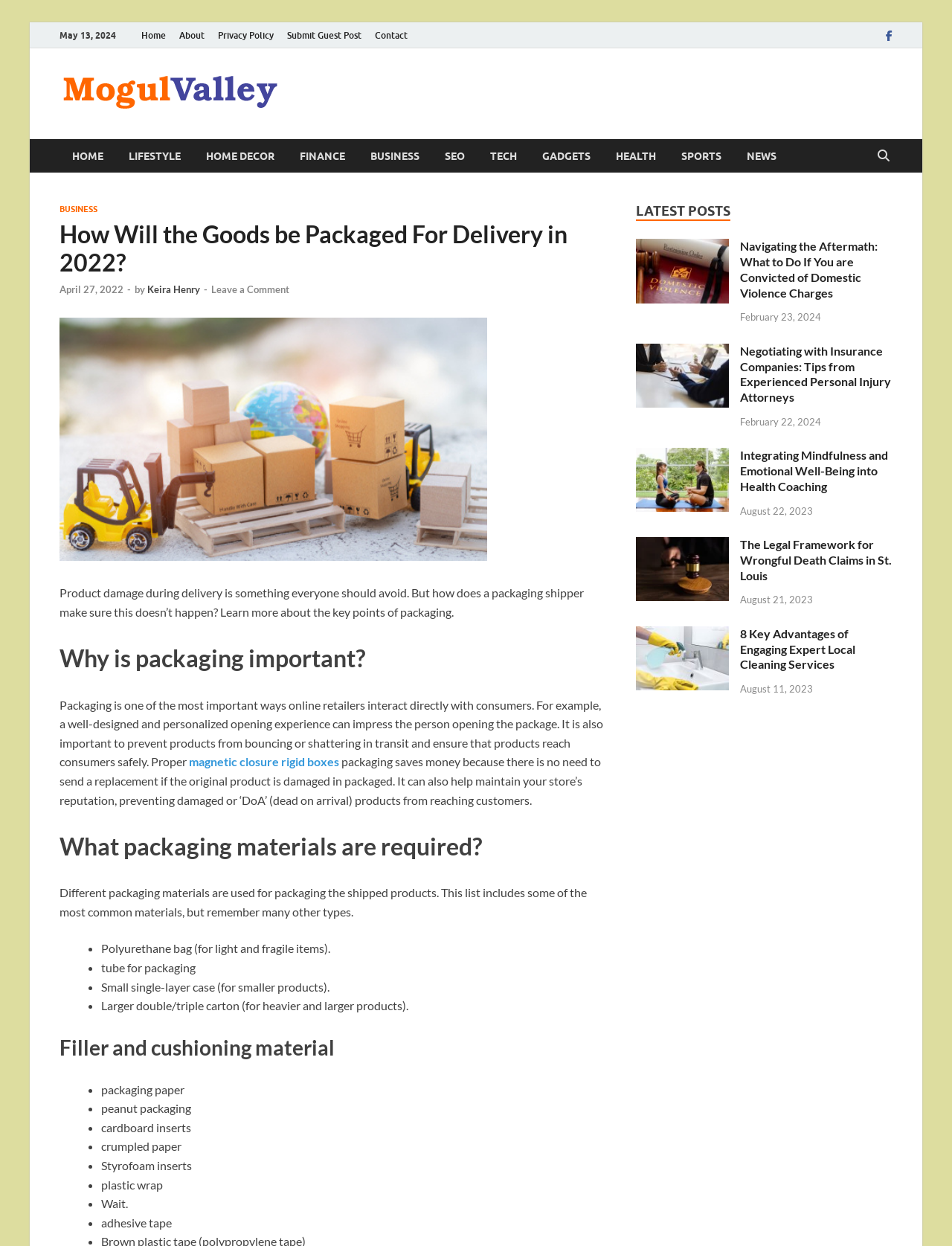Please locate the bounding box coordinates of the element that should be clicked to complete the given instruction: "Check the latest post 'Domestic Violence Charges'".

[0.668, 0.193, 0.766, 0.204]